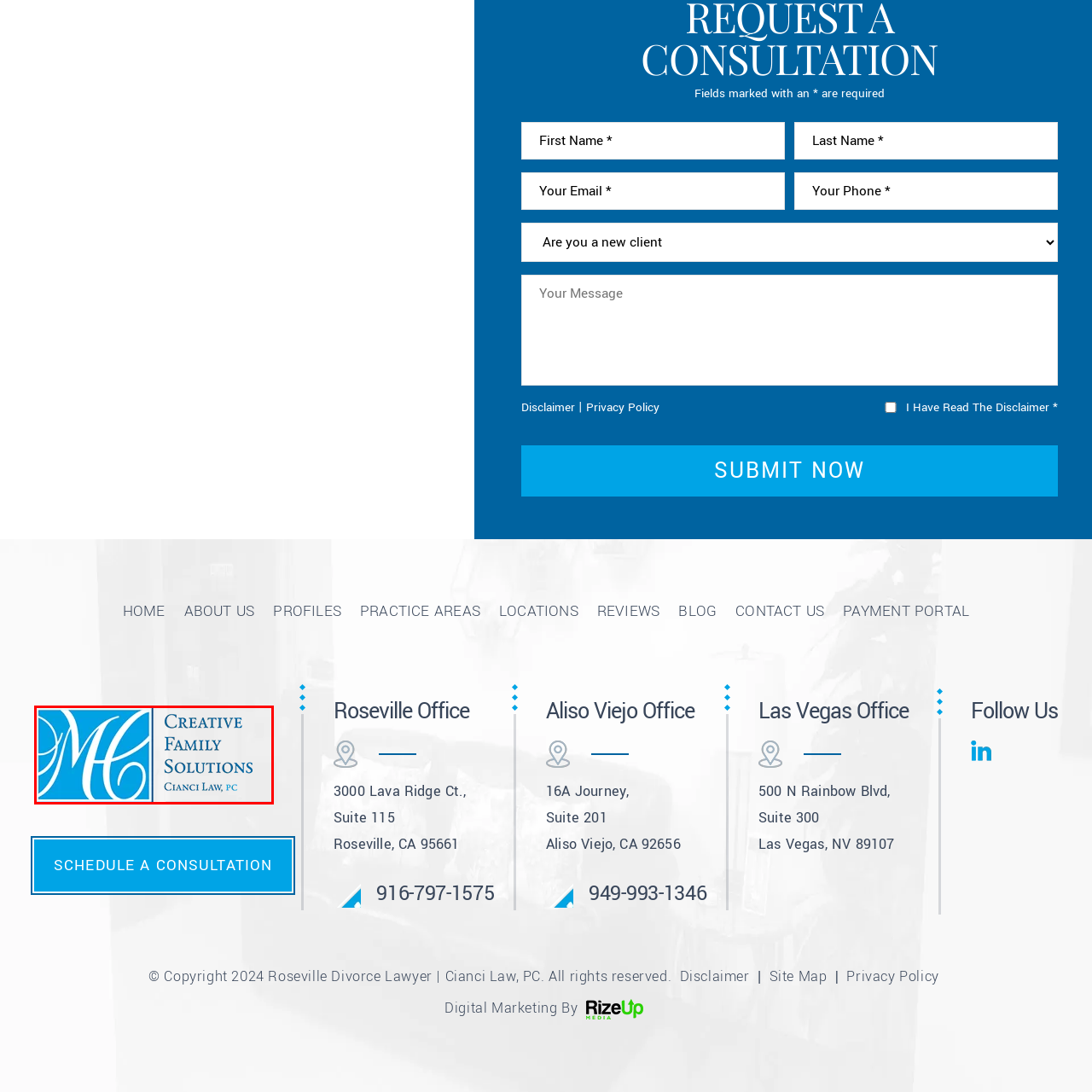What type of law does the firm focus on?
Review the image marked by the red bounding box and deliver a detailed response to the question.

The firm's focus on family law solutions is embodied in the branding, suggesting their commitment to providing supportive and creative legal assistance in this area of law.